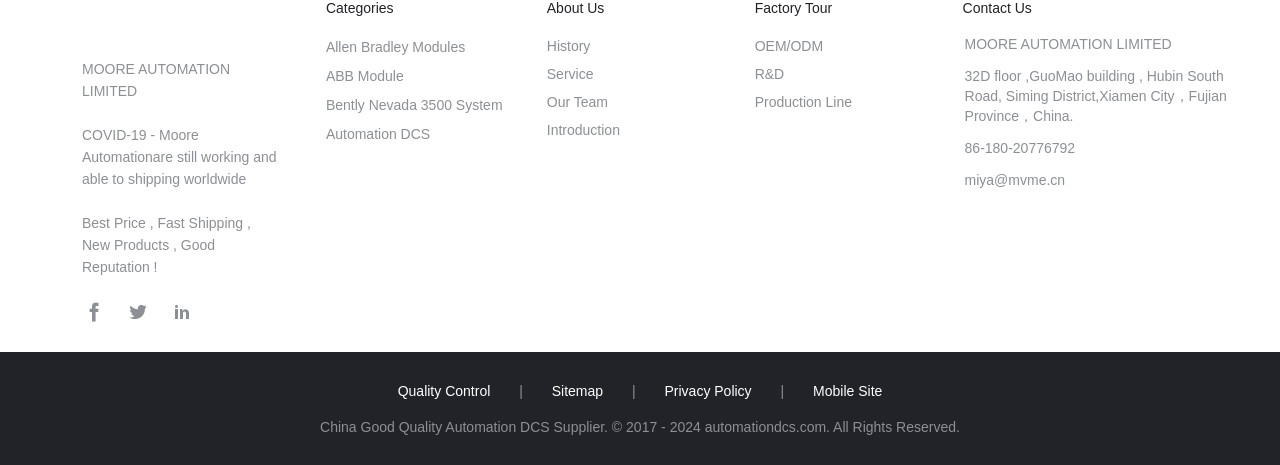Identify the bounding box for the element characterized by the following description: "Our Team".

[0.427, 0.202, 0.475, 0.236]